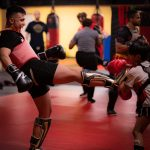What type of martial art is being practiced?
Refer to the screenshot and respond with a concise word or phrase.

Muay Thai